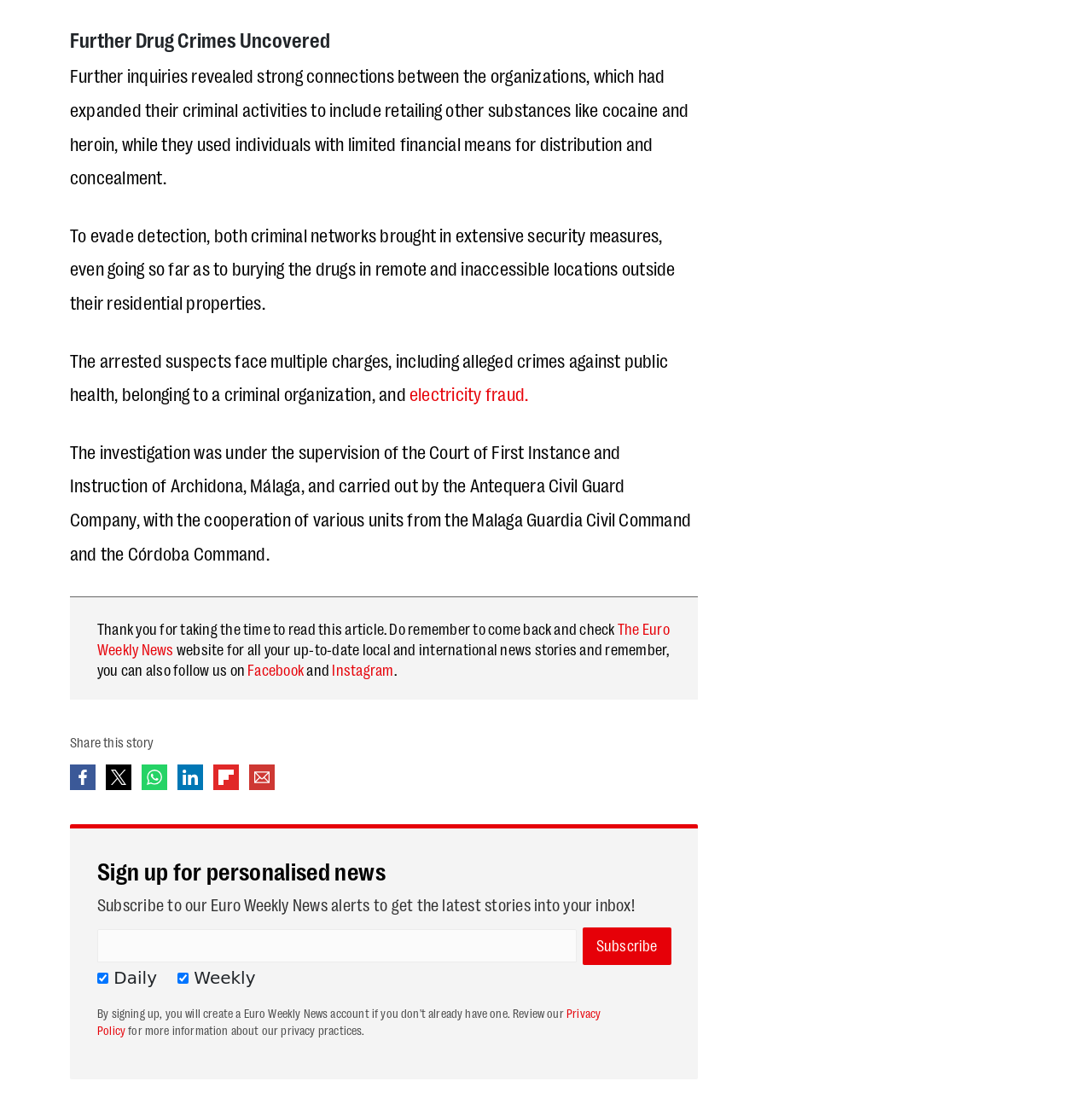Determine the coordinates of the bounding box for the clickable area needed to execute this instruction: "Follow on Instagram".

[0.304, 0.591, 0.361, 0.608]